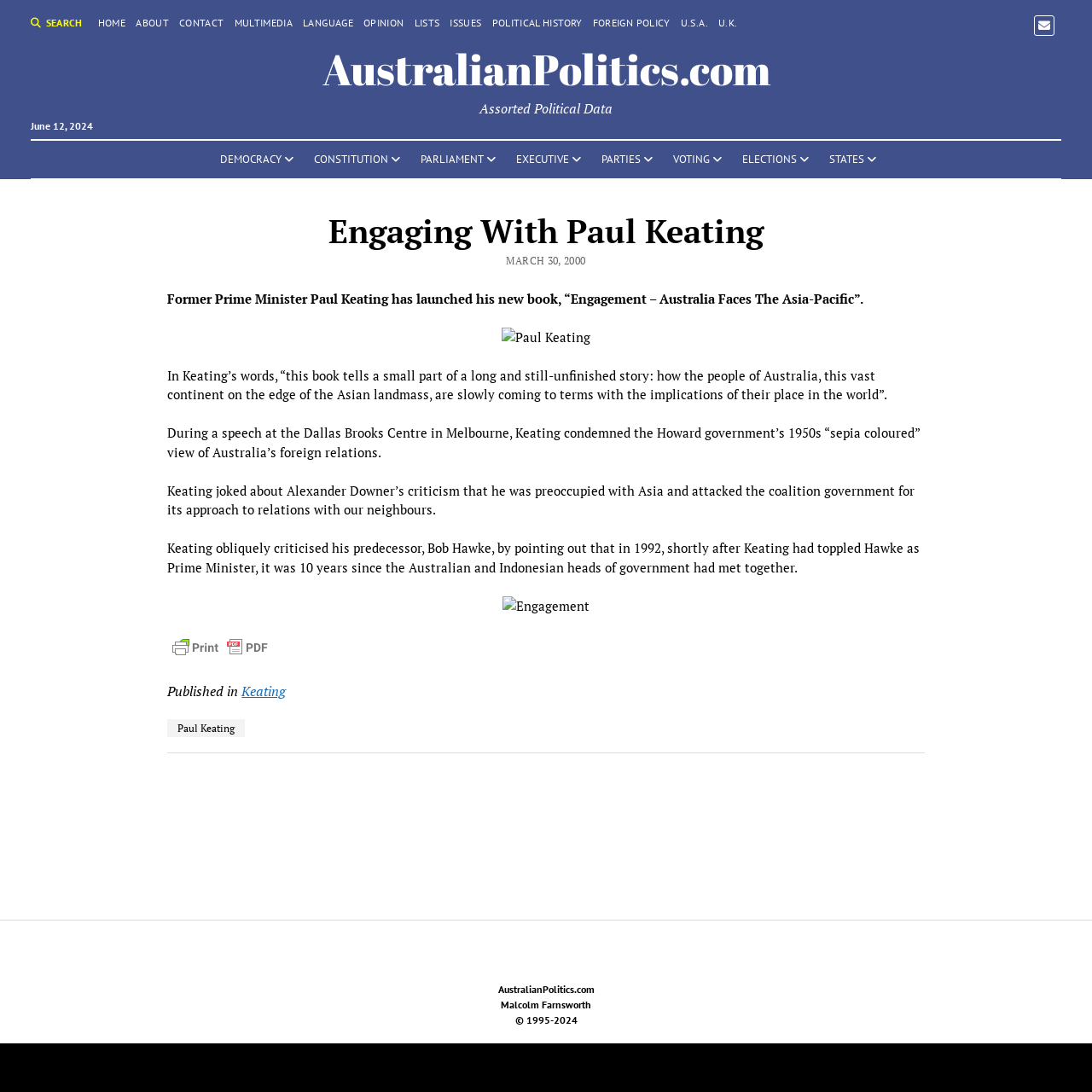What is the name of the predecessor of Paul Keating mentioned in the article?
Offer a detailed and full explanation in response to the question.

The answer can be found in the article section of the webpage, where it is mentioned that Paul Keating obliquely criticised his predecessor, Bob Hawke, by pointing out that in 1992, shortly after Keating had toppled Hawke as Prime Minister, it was 10 years since the Australian and Indonesian heads of government had met together.